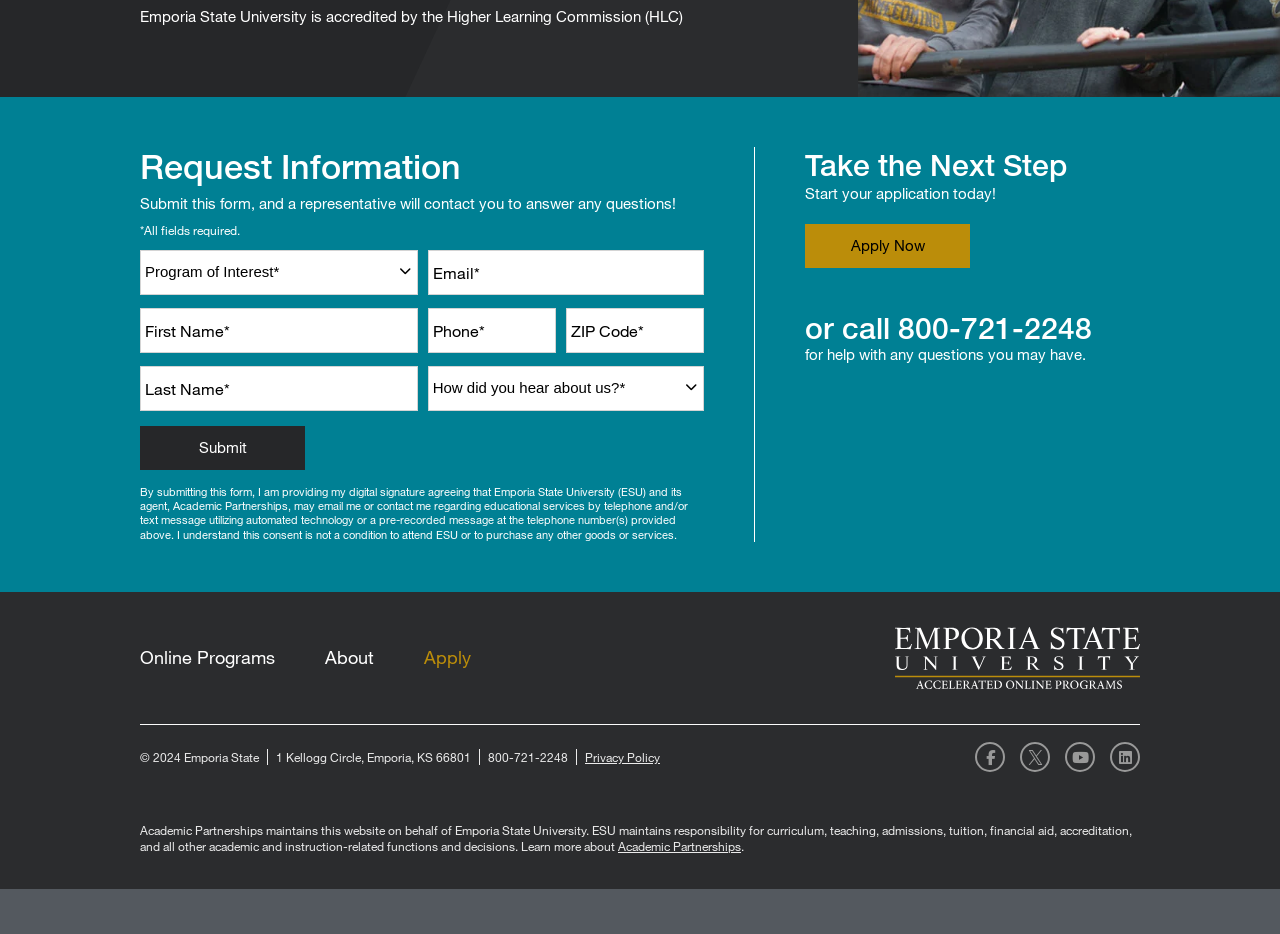Bounding box coordinates should be provided in the format (top-left x, top-left y, bottom-right x, bottom-right y) with all values between 0 and 1. Identify the bounding box for this UI element: Request Info

[0.738, 0.799, 0.867, 0.846]